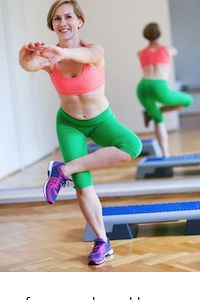Generate an in-depth description of the image you see.

The image features a fit woman engaging in a workout, demonstrating a dynamic exercise move that emphasizes strength and balance. She is dressed in a bright pink crop top and vibrant green leggings, showcasing her active lifestyle and dedication to fitness. The backdrop of the image includes a gym environment with exercise equipment, including a step platform, which suggests a focus on aerobic or strength training. Her expression reflects concentration and determination, encapsulating the essence of personal motivation and drive in pursuing fitness goals. This visual perfectly aligns with the notion of finding motivation, as discussed in the accompanying text about maintaining New Year’s resolutions and the importance of a supportive environment for achieving personal fitness objectives.